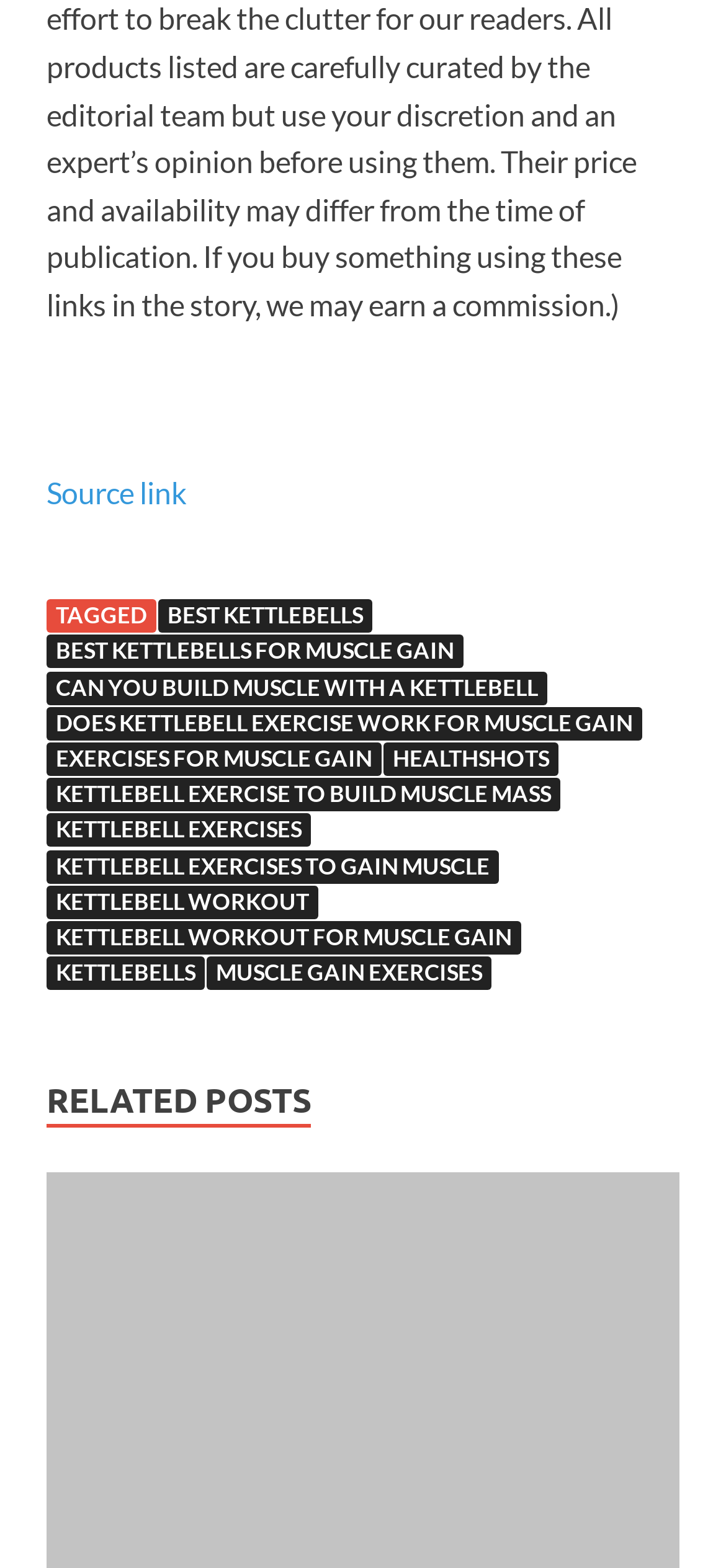Answer this question in one word or a short phrase: What is the purpose of the links in the footer section?

To provide related posts